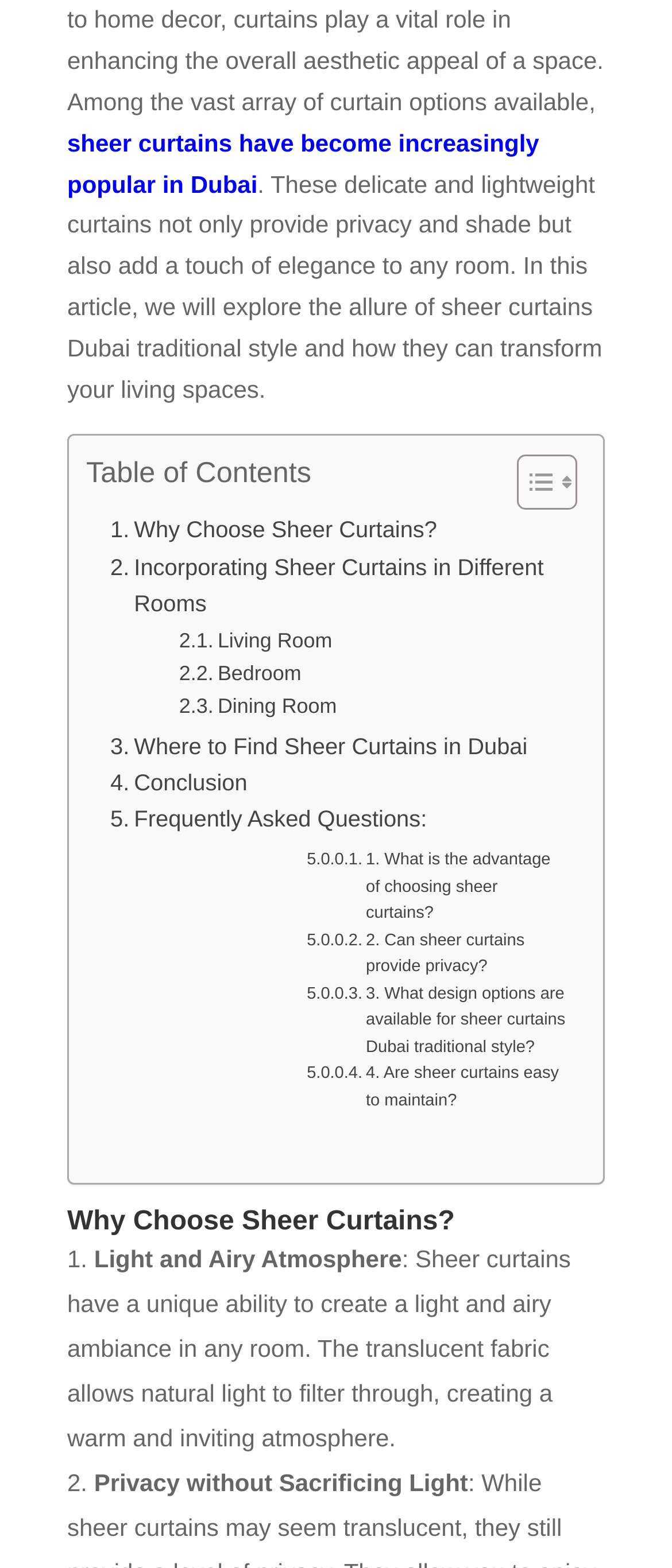Kindly determine the bounding box coordinates for the area that needs to be clicked to execute this instruction: "Click on 'Why Choose Sheer Curtains?'".

[0.164, 0.327, 0.65, 0.35]